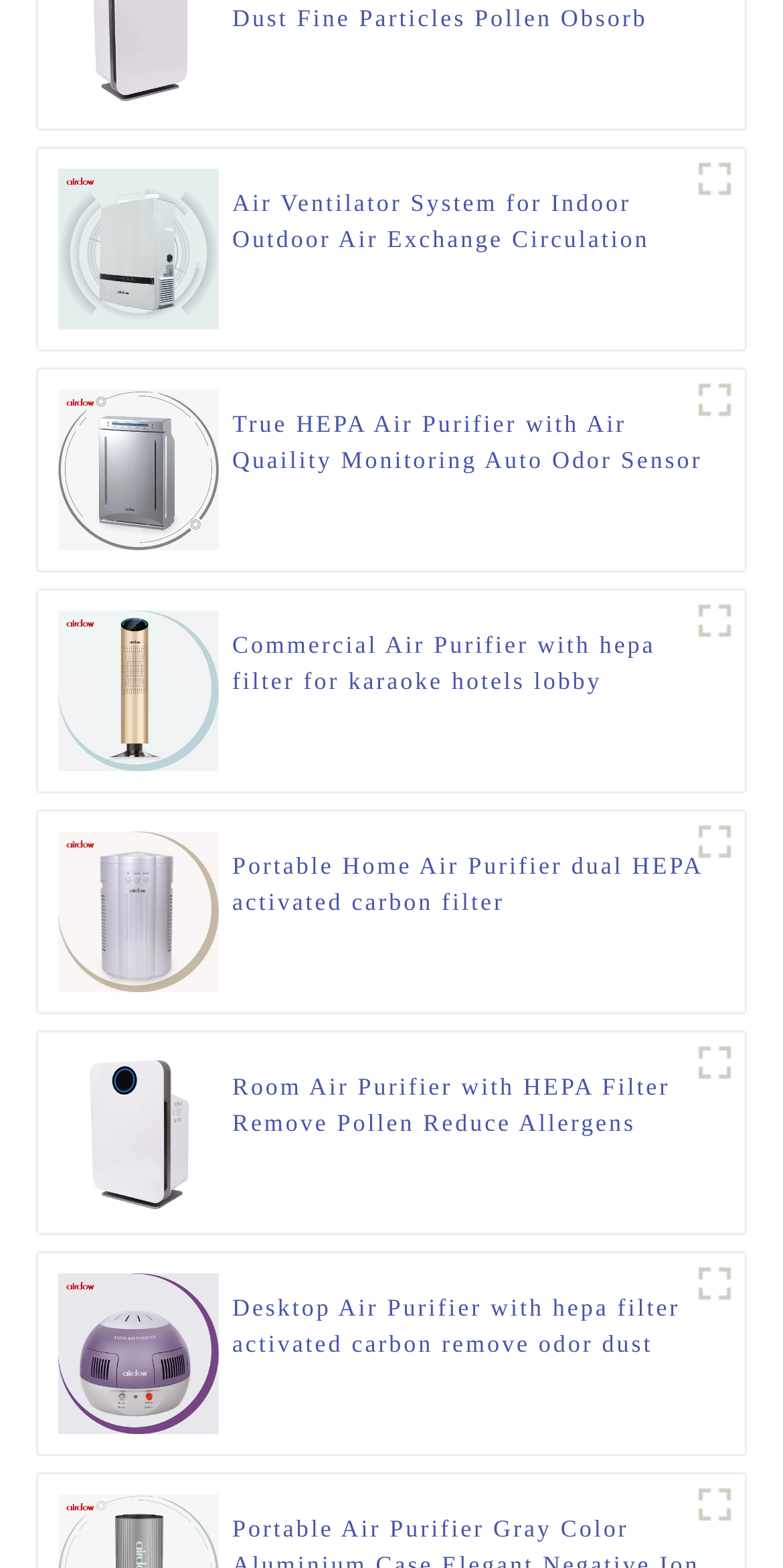Could you specify the bounding box coordinates for the clickable section to complete the following instruction: "Click the link to learn about HEPA Ionizer Air Purifier"?

[0.073, 0.008, 0.279, 0.026]